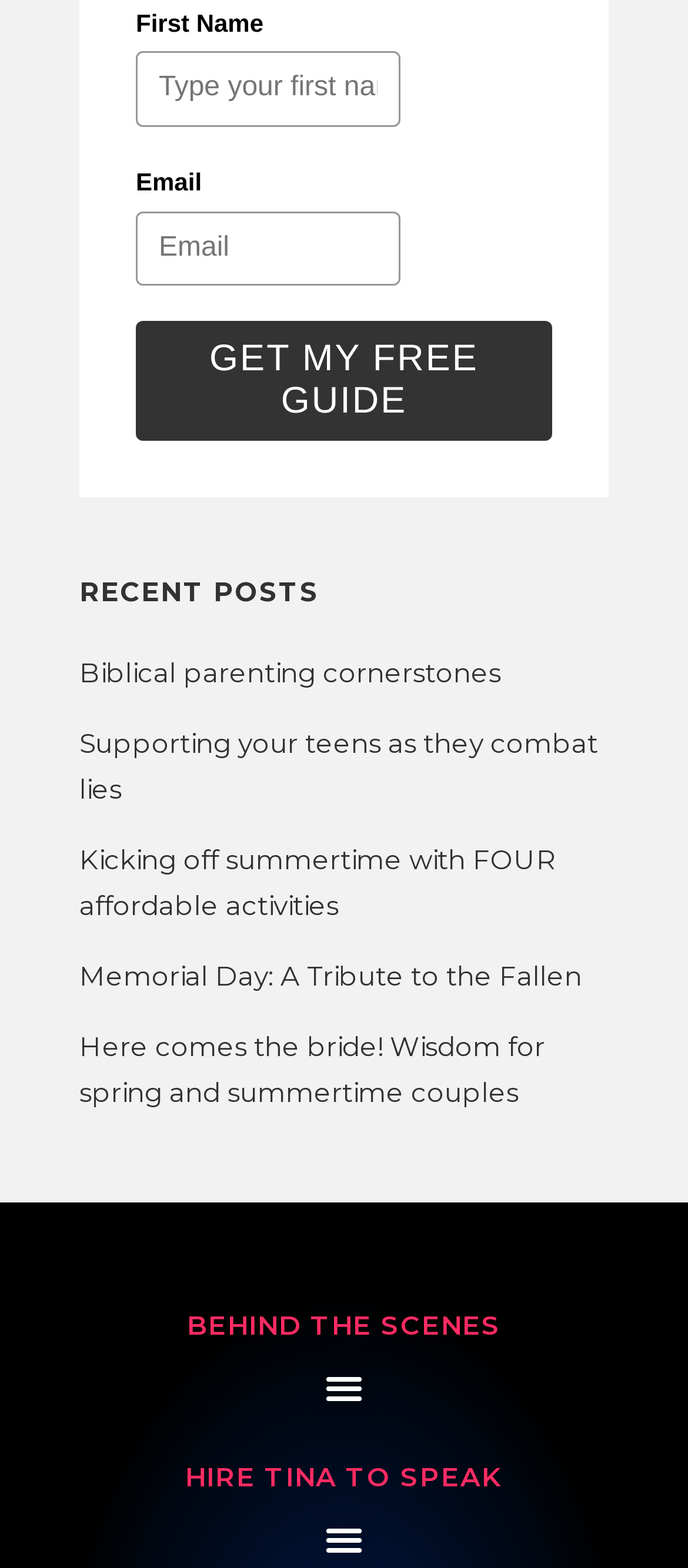How many recent posts are listed?
Offer a detailed and full explanation in response to the question.

The webpage lists five recent posts, which are 'Biblical parenting cornerstones', 'Supporting your teens as they combat lies', 'Kicking off summertime with FOUR affordable activities', 'Memorial Day: A Tribute to the Fallen', and 'Here comes the bride! Wisdom for spring and summertime couples'.